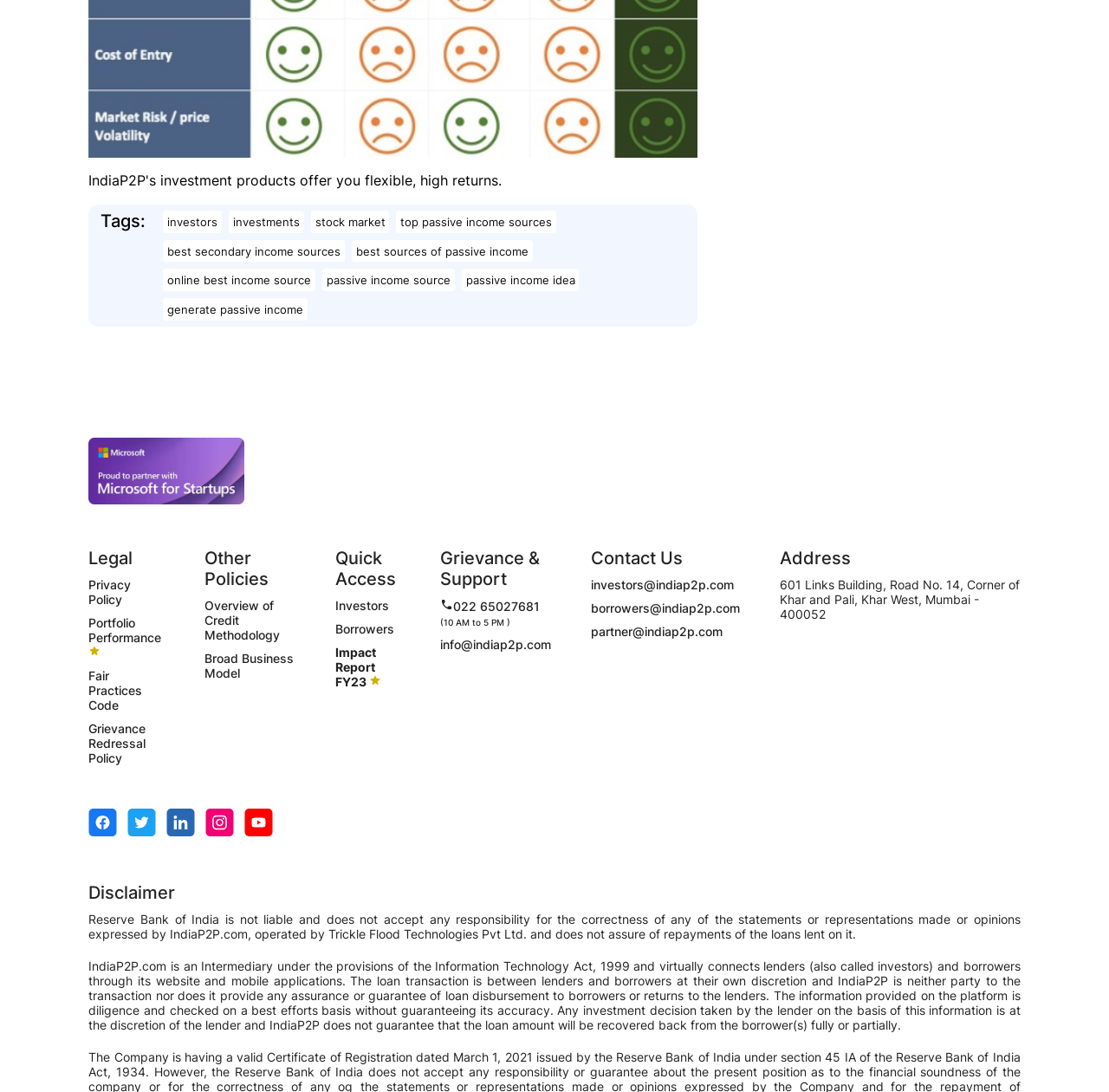Locate the UI element described as follows: "best sources of passive income". Return the bounding box coordinates as four float numbers between 0 and 1 in the order [left, top, right, bottom].

[0.321, 0.223, 0.476, 0.236]